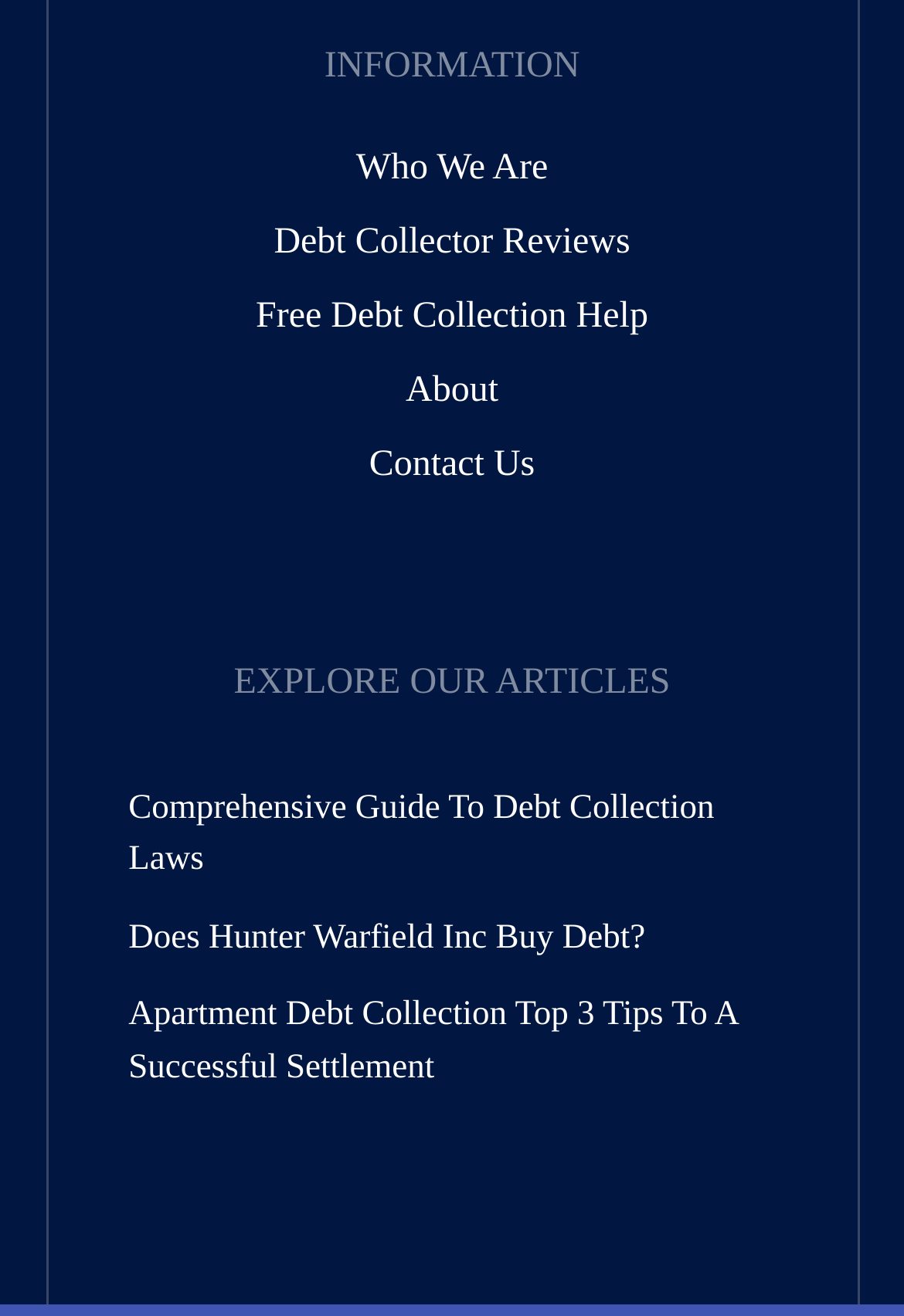Please determine the bounding box coordinates, formatted as (top-left x, top-left y, bottom-right x, bottom-right y), with all values as floating point numbers between 0 and 1. Identify the bounding box of the region described as: About

[0.142, 0.276, 0.858, 0.318]